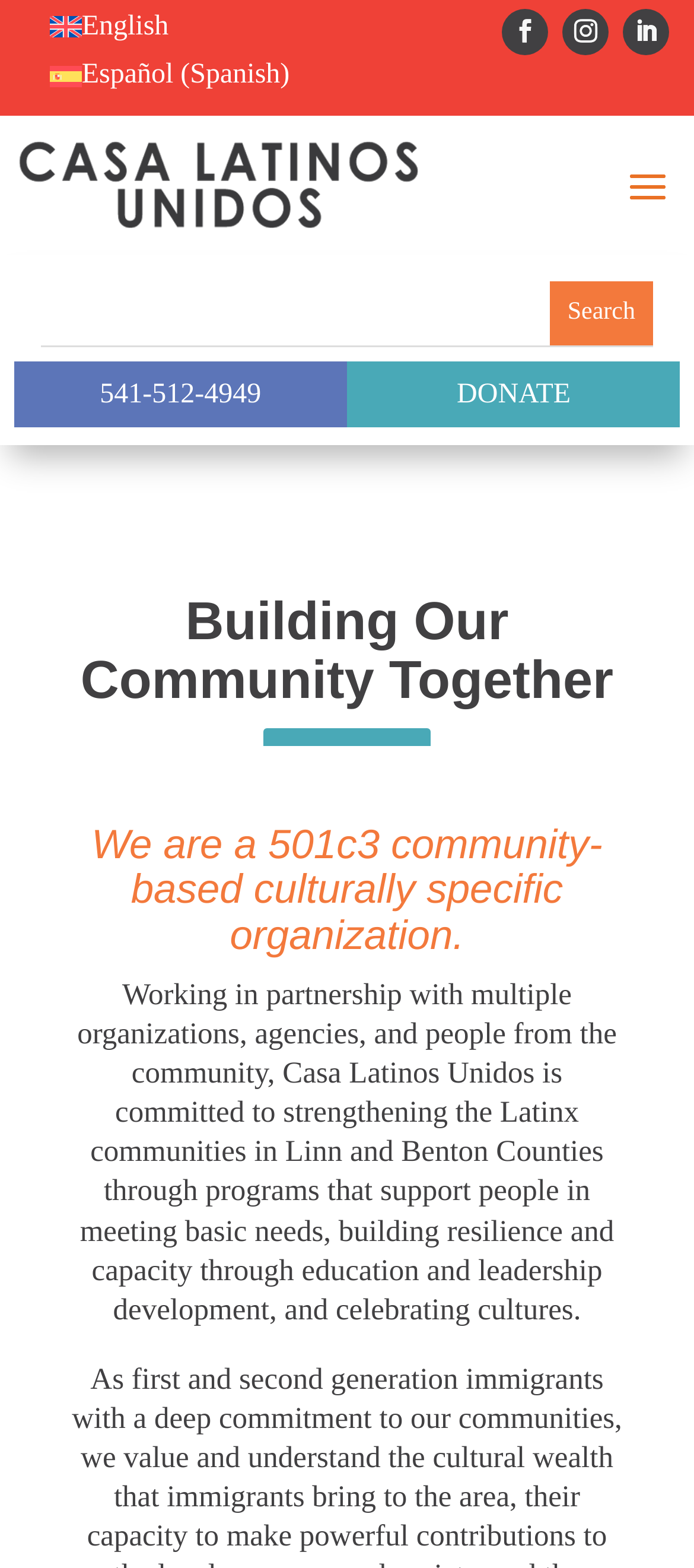Please identify the bounding box coordinates for the region that you need to click to follow this instruction: "Click on 'The Way We Are Connected with maple syrup'".

None